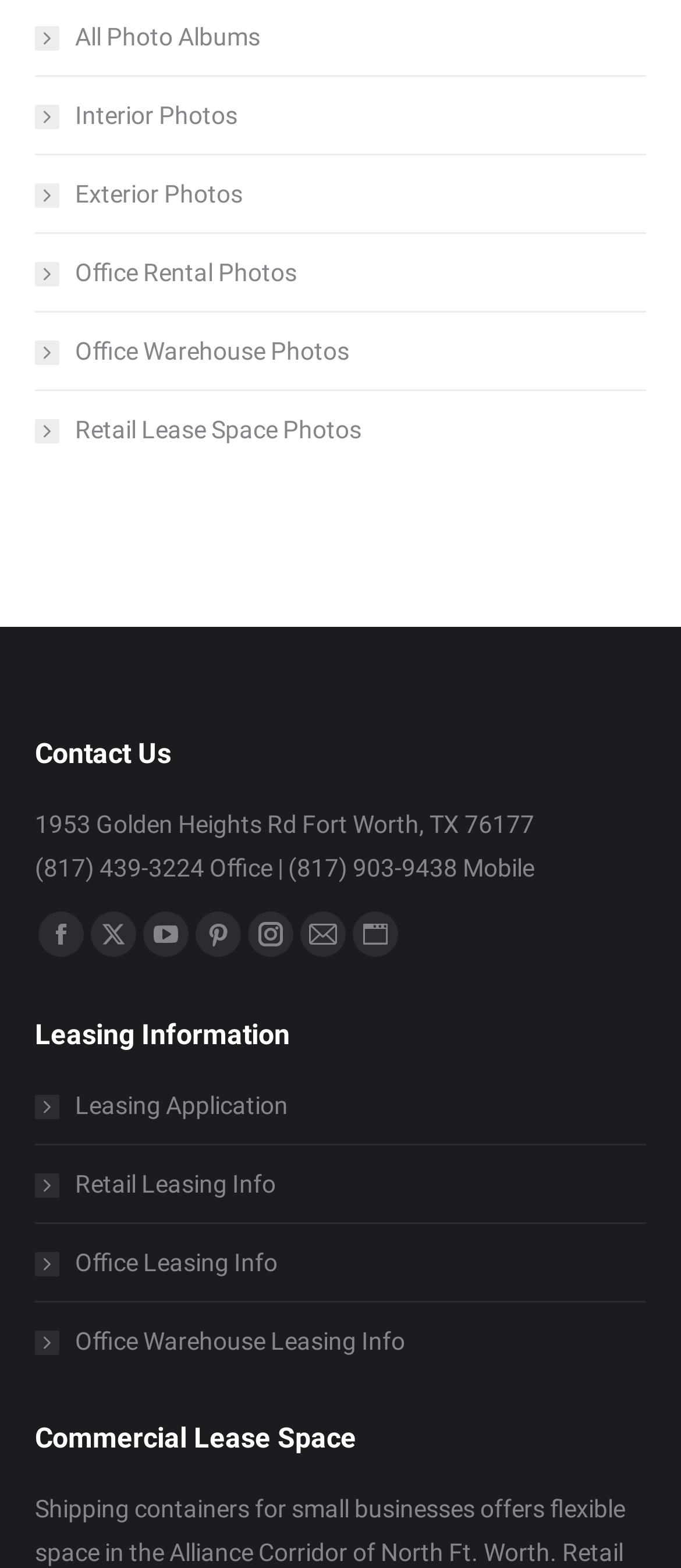Specify the bounding box coordinates of the area to click in order to execute this command: 'Get leasing application'. The coordinates should consist of four float numbers ranging from 0 to 1, and should be formatted as [left, top, right, bottom].

[0.051, 0.692, 0.423, 0.719]